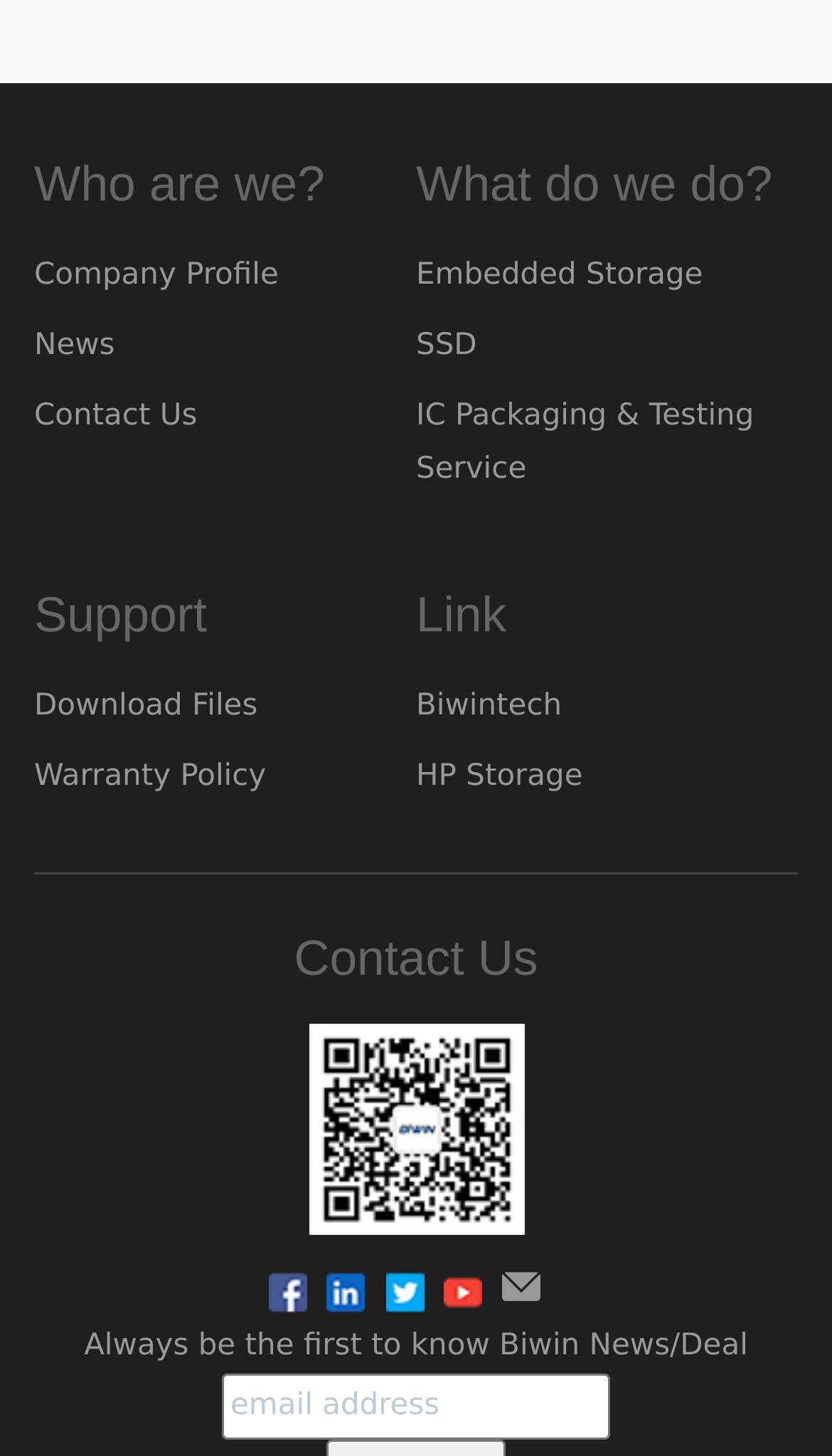Please determine the bounding box coordinates of the section I need to click to accomplish this instruction: "Click on Contact Us".

[0.041, 0.274, 0.237, 0.298]